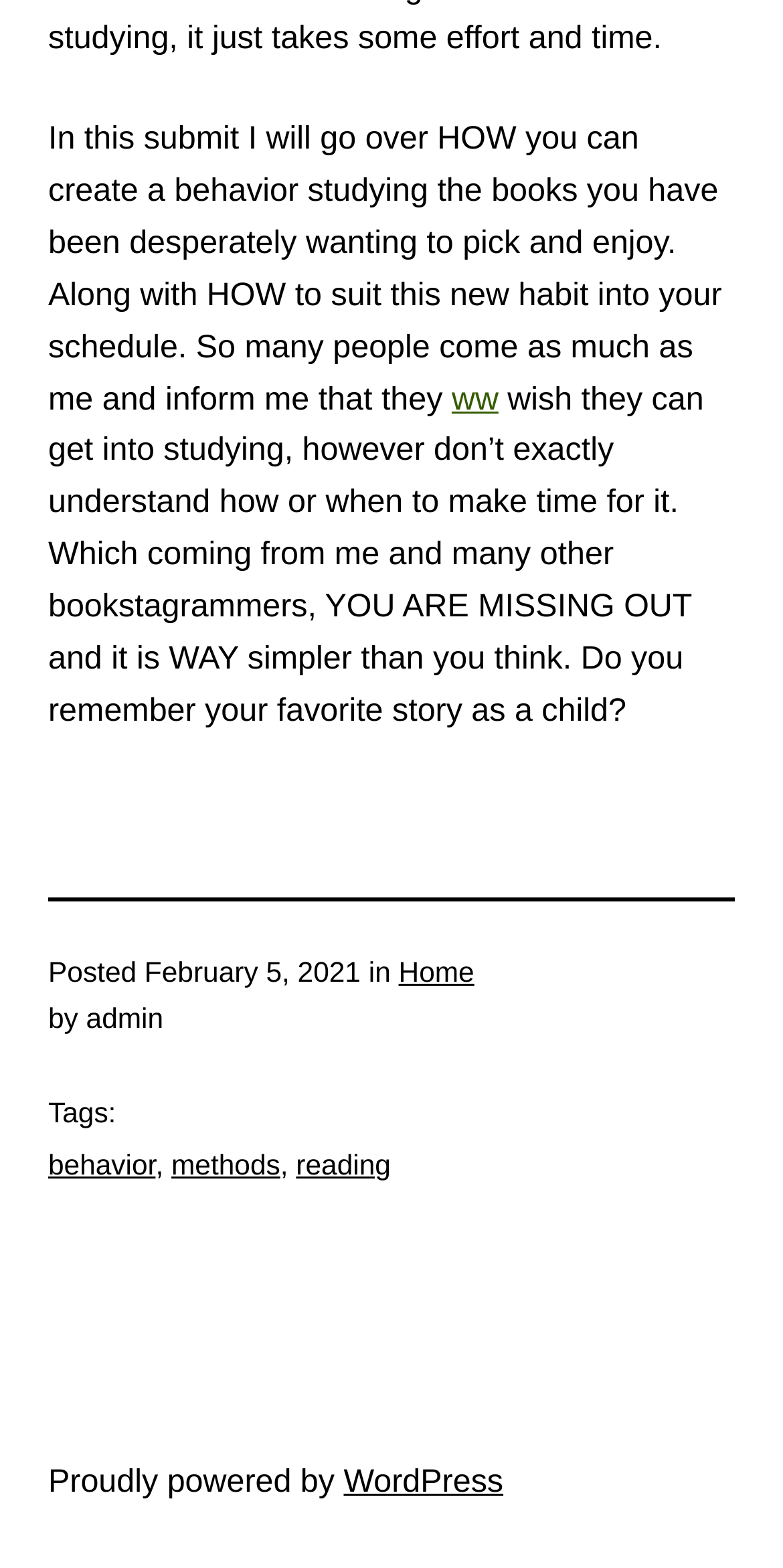Who is the author of the article?
Could you please answer the question thoroughly and with as much detail as possible?

I found the author of the article by looking at the 'by' section, which is located below the main text. The author is specified as 'admin'.